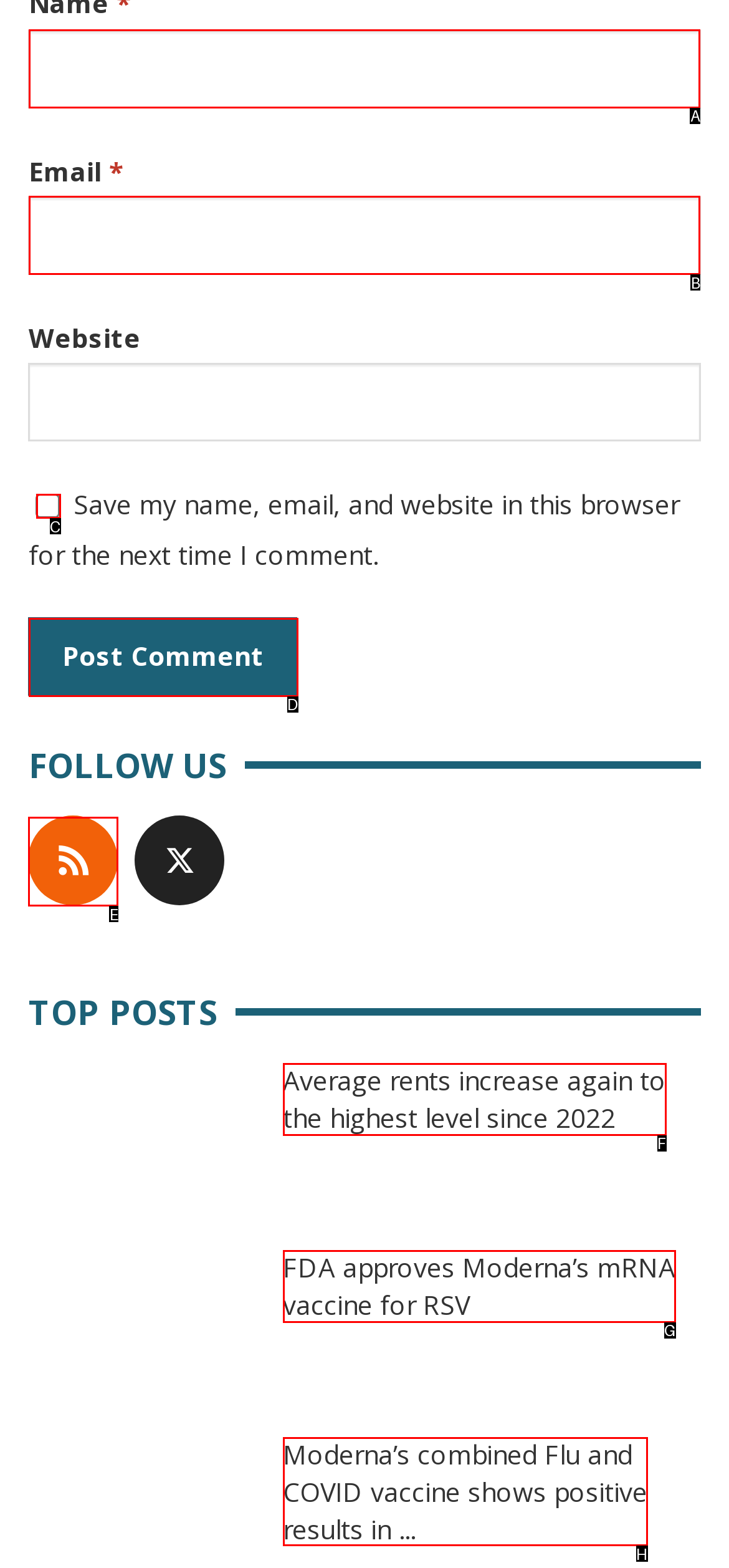Decide which HTML element to click to complete the task: Visit the rss page Provide the letter of the appropriate option.

E